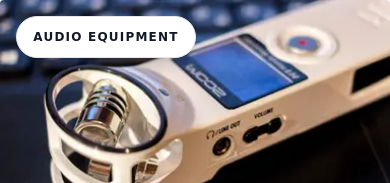What is the purpose of the microphone on the device?
Please provide a single word or phrase in response based on the screenshot.

To record audio